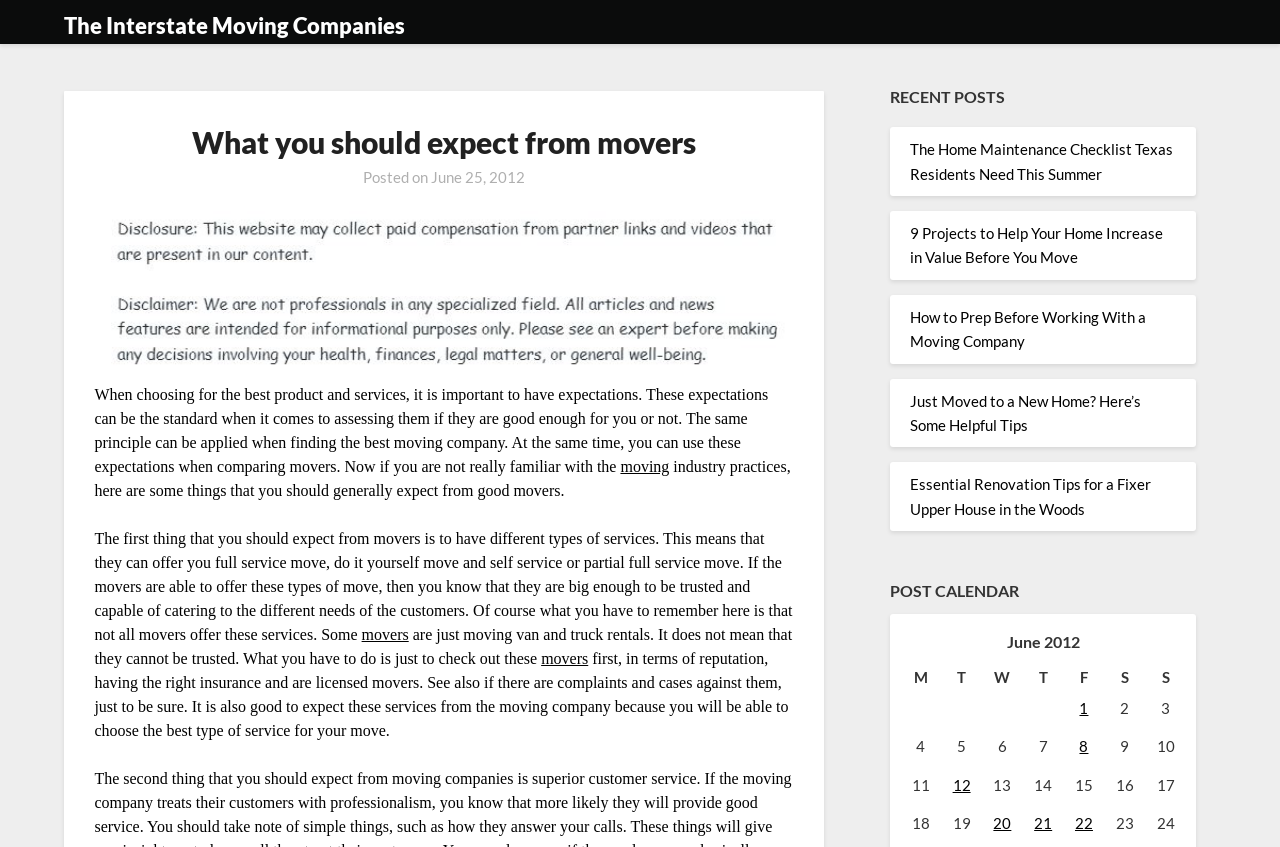Given the element description The Interstate Moving Companies, identify the bounding box coordinates for the UI element on the webpage screenshot. The format should be (top-left x, top-left y, bottom-right x, bottom-right y), with values between 0 and 1.

[0.05, 0.009, 0.316, 0.052]